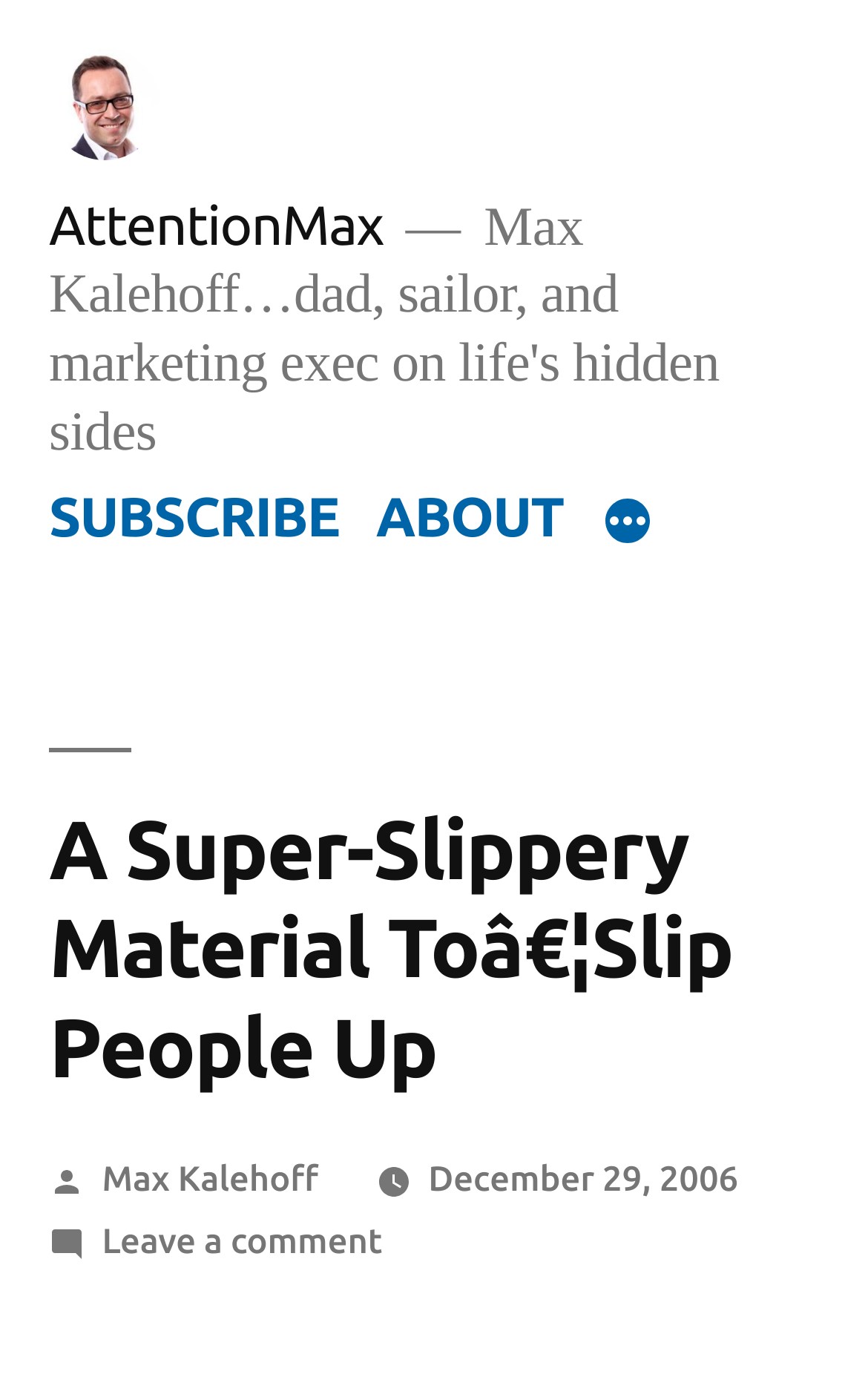Can you determine the bounding box coordinates of the area that needs to be clicked to fulfill the following instruction: "View more menu options"?

[0.691, 0.356, 0.753, 0.395]